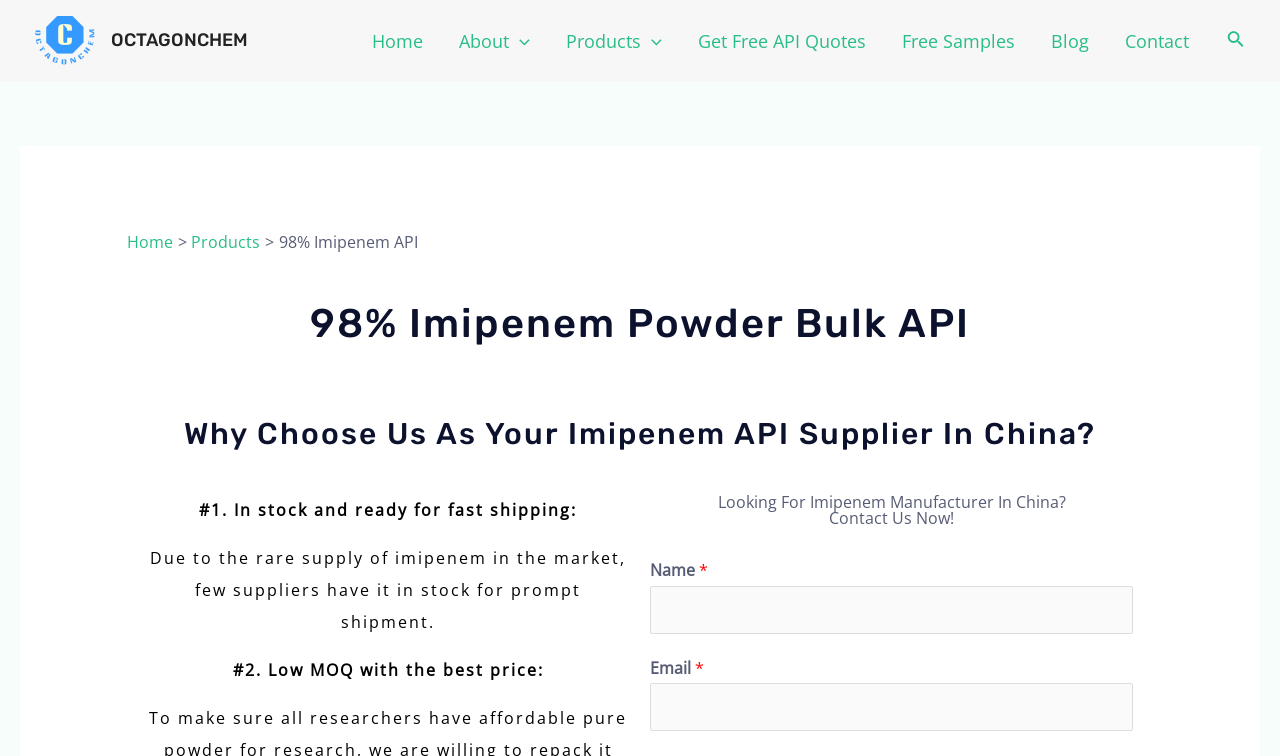Use the information in the screenshot to answer the question comprehensively: What is the product offered by the company?

The product offered by the company can be found in the breadcrumbs section, where it is mentioned as '98% Imipenem API', and also in the heading '98% Imipenem Powder Bulk API'.